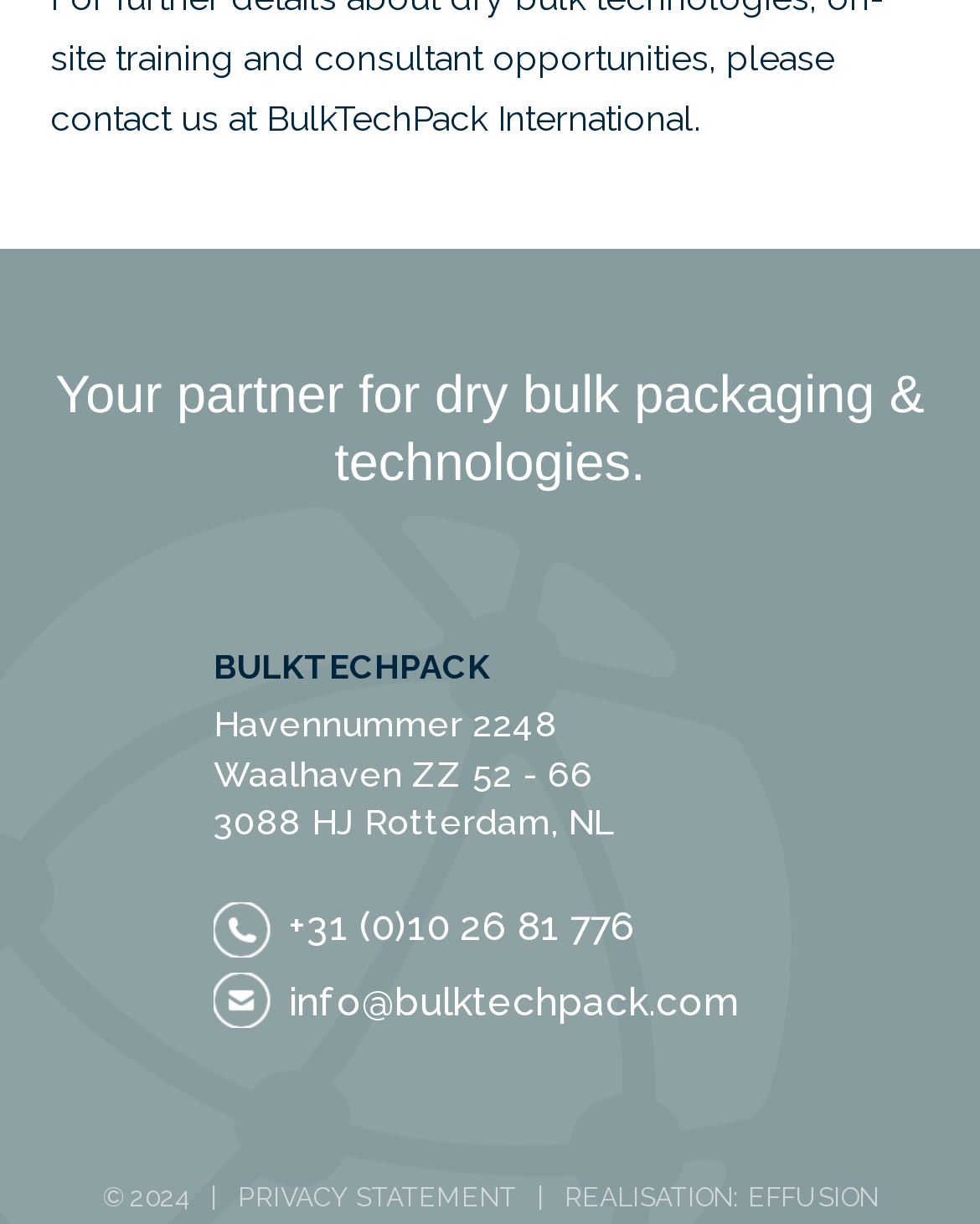What is the phone number?
Utilize the image to construct a detailed and well-explained answer.

The phone number can be found in the link element with the text '+31 (0)10 26 81 776' which is located in the middle of the webpage, suggesting that it is a contact information.